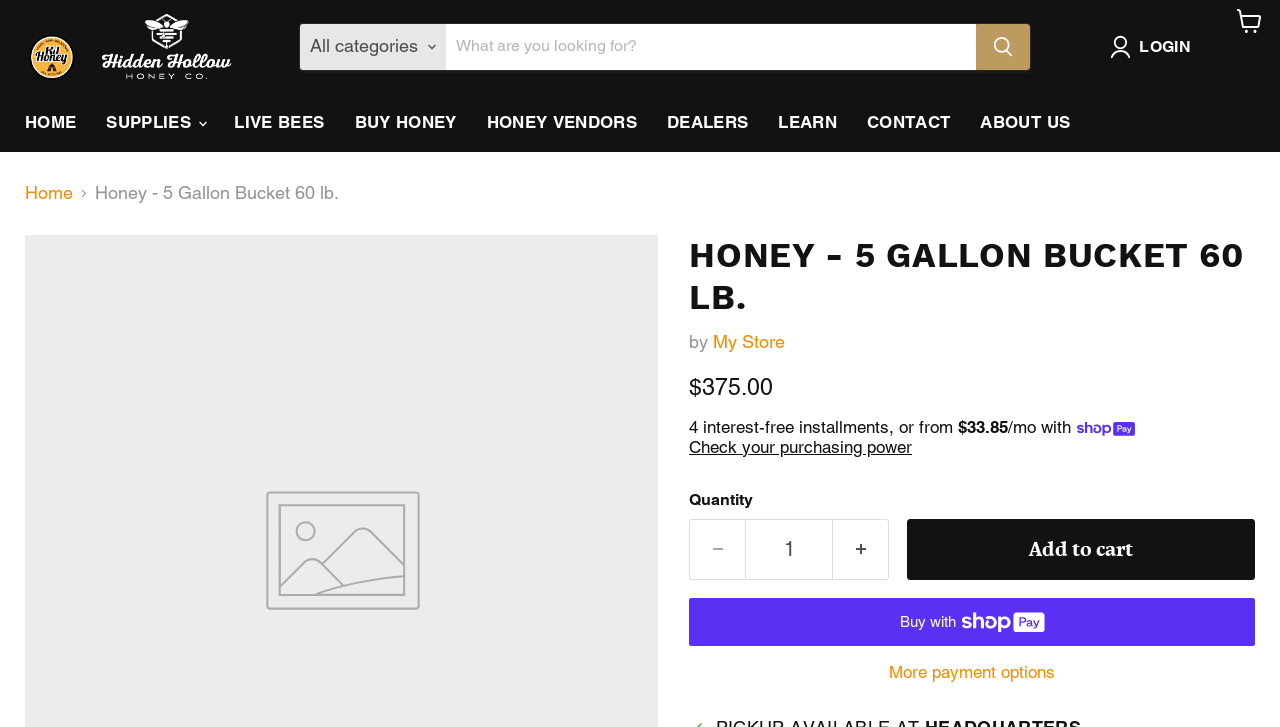What is the minimum quantity that can be purchased?
Use the image to give a comprehensive and detailed response to the question.

I found the minimum quantity that can be purchased by looking at the quantity input field, which has a minimum value of 1.